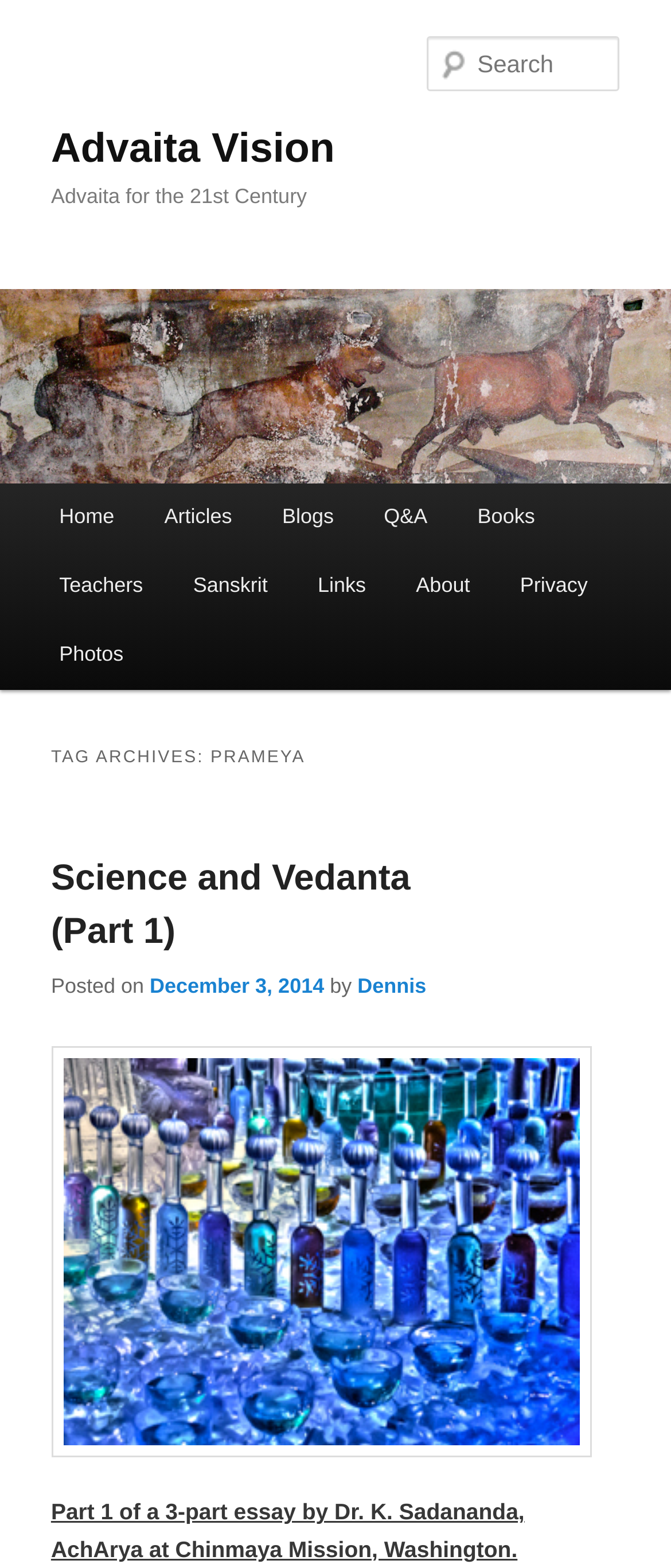Identify the bounding box coordinates for the UI element that matches this description: "parent_node: Email * aria-describedby="email-notes" name="email"".

None